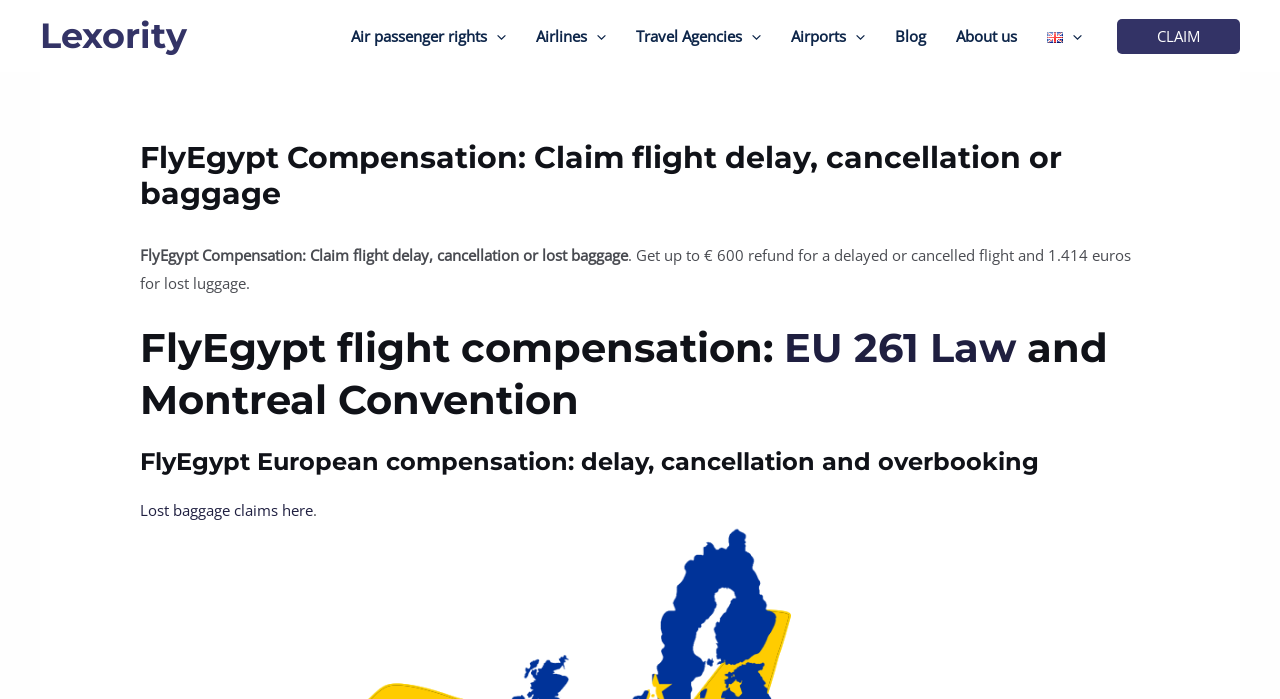Locate the UI element described by Travel Agencies in the provided webpage screenshot. Return the bounding box coordinates in the format (top-left x, top-left y, bottom-right x, bottom-right y), ensuring all values are between 0 and 1.

[0.485, 0.001, 0.606, 0.102]